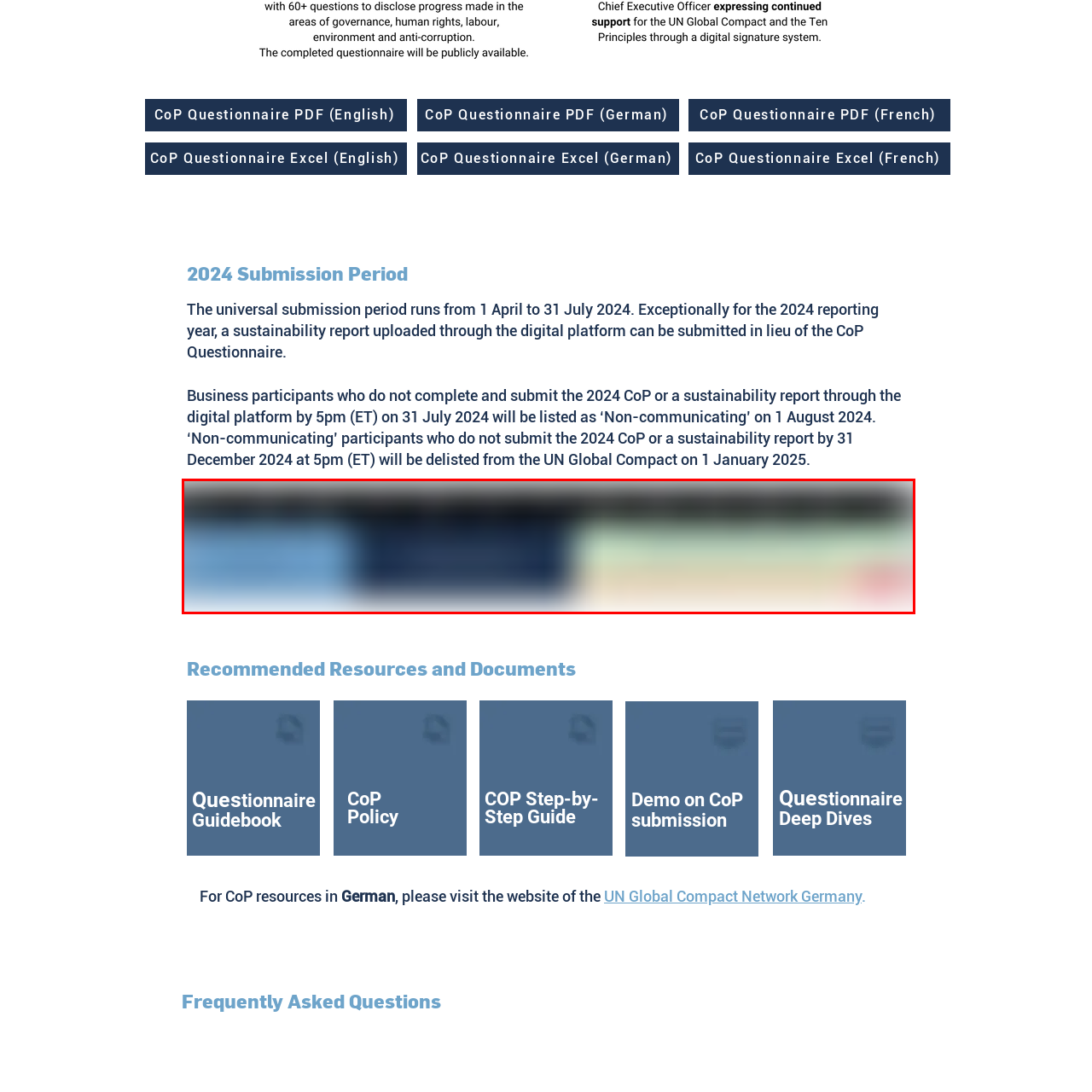Concentrate on the image inside the red border and answer the question in one word or phrase: 
How many languages of the CoP Questionnaire are indicated on the webpage?

Three